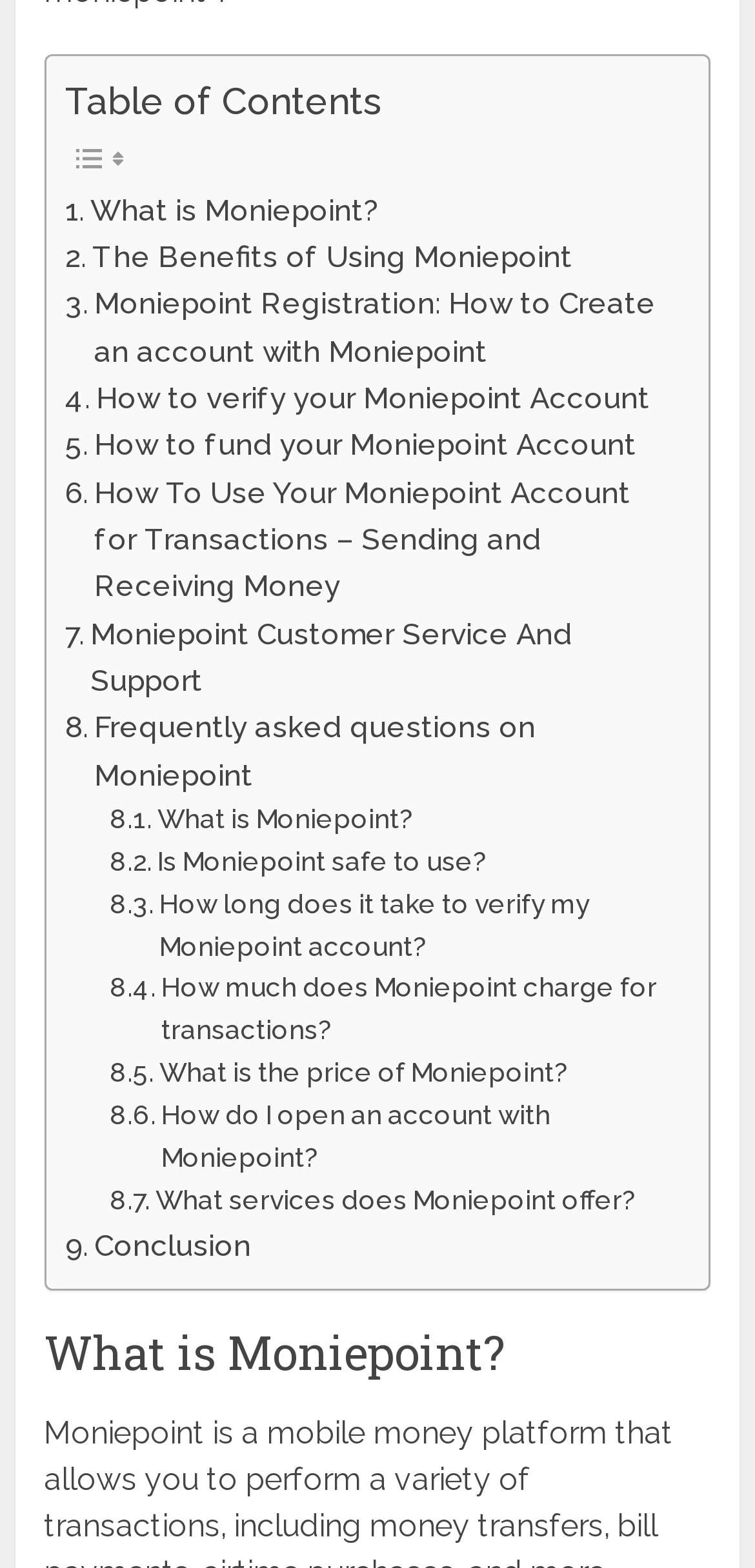What is the topic of the link at coordinates [0.087, 0.119, 0.499, 0.149]?
Based on the screenshot, give a detailed explanation to answer the question.

The link at coordinates [0.087, 0.119, 0.499, 0.149] has the text 'What is Moniepoint?' which indicates that it is related to the topic of what Moniepoint is.